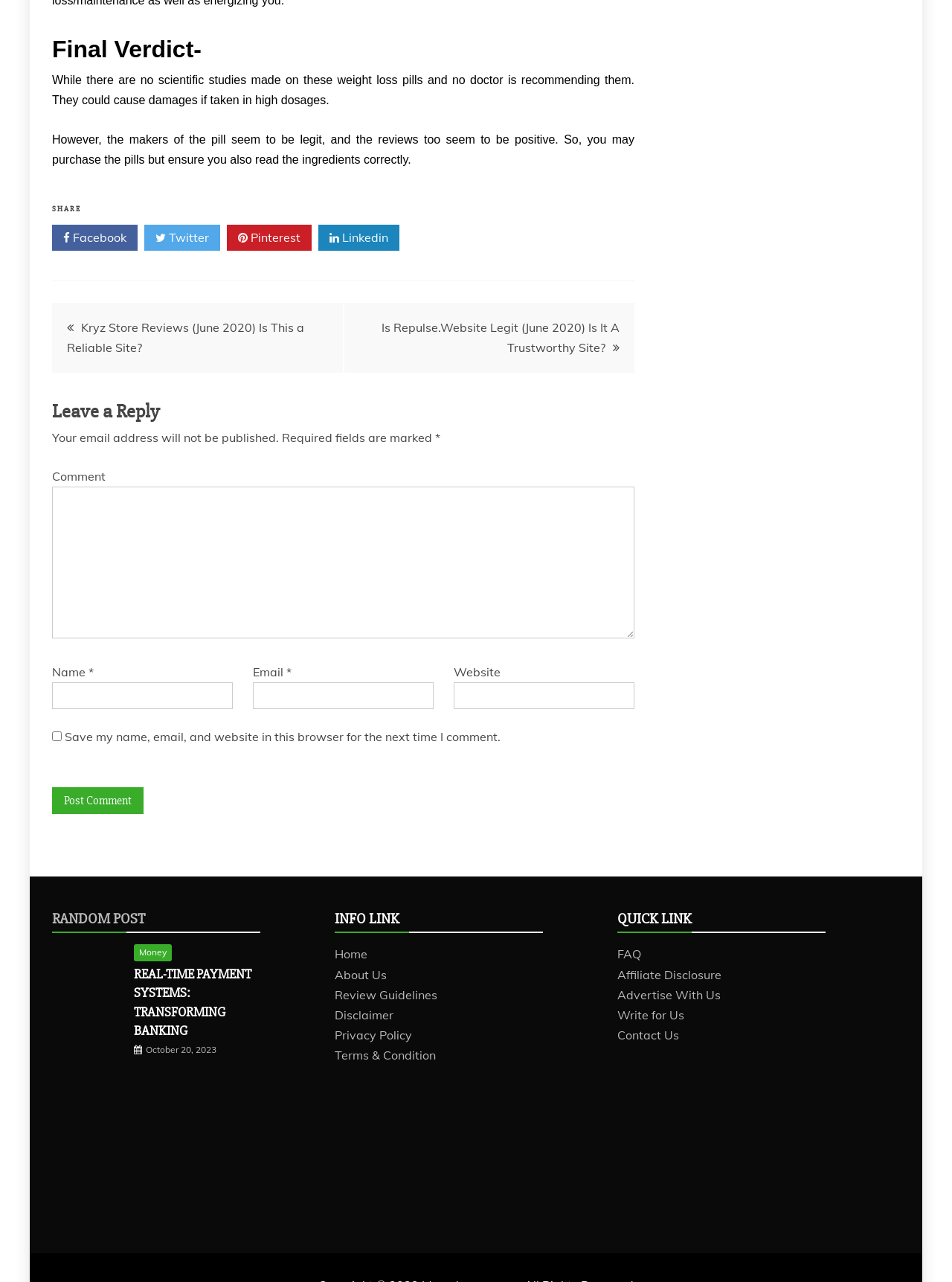Refer to the image and provide an in-depth answer to the question:
What is the purpose of the 'Leave a Reply' section?

The purpose of the 'Leave a Reply' section can be determined by reading the heading element and the static text elements, which indicate that users can enter their name, email, and website to leave a comment on the post.